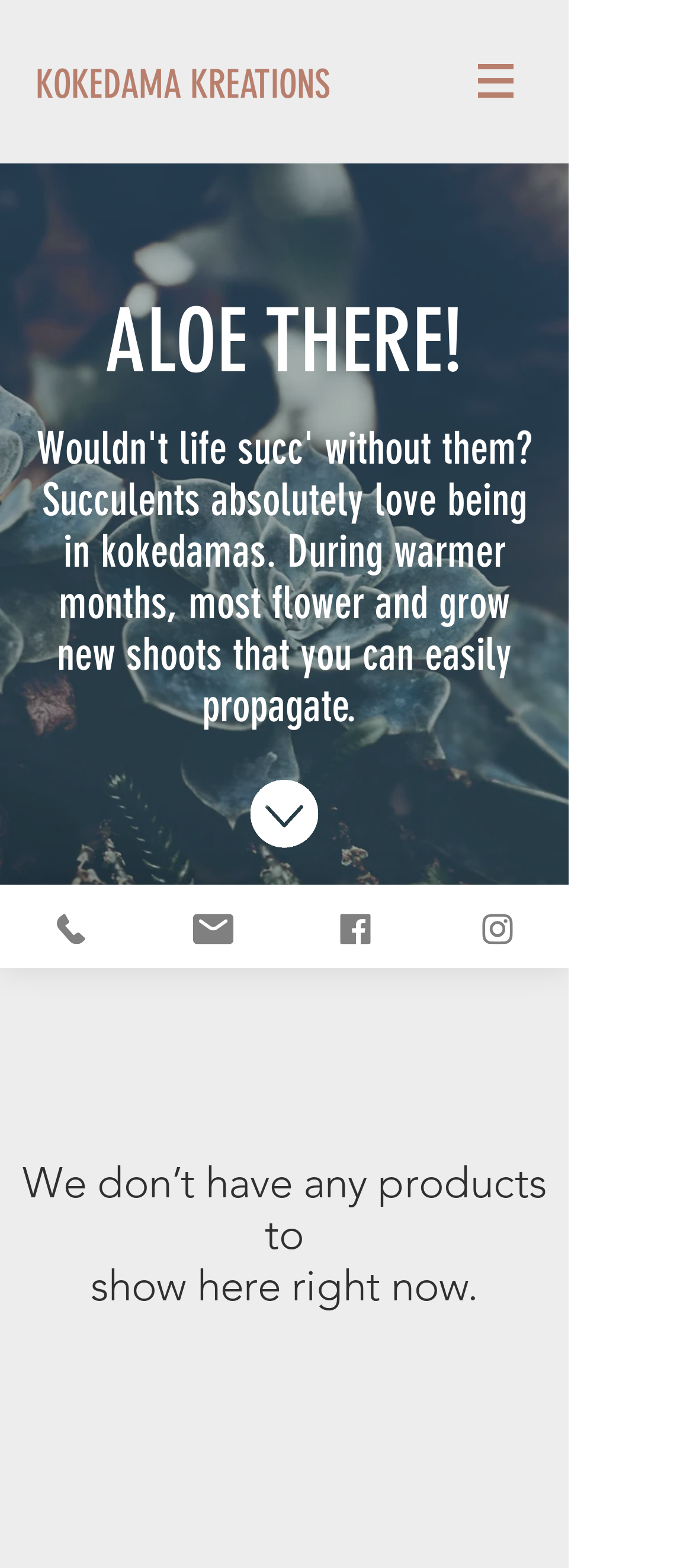What is the main category of products on this website? Look at the image and give a one-word or short phrase answer.

Succulents